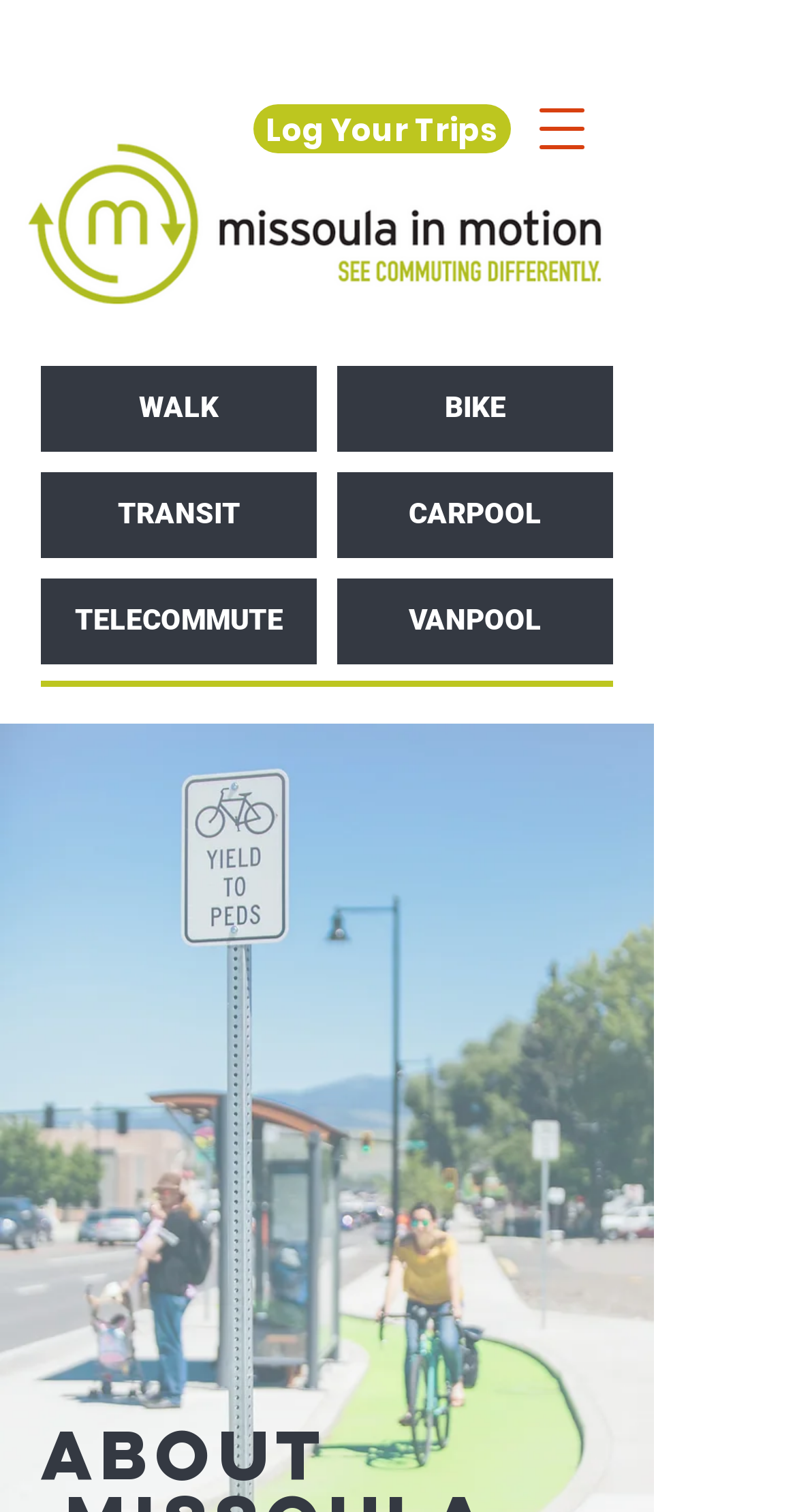Show the bounding box coordinates for the HTML element described as: "TRANSIT".

[0.051, 0.312, 0.397, 0.369]